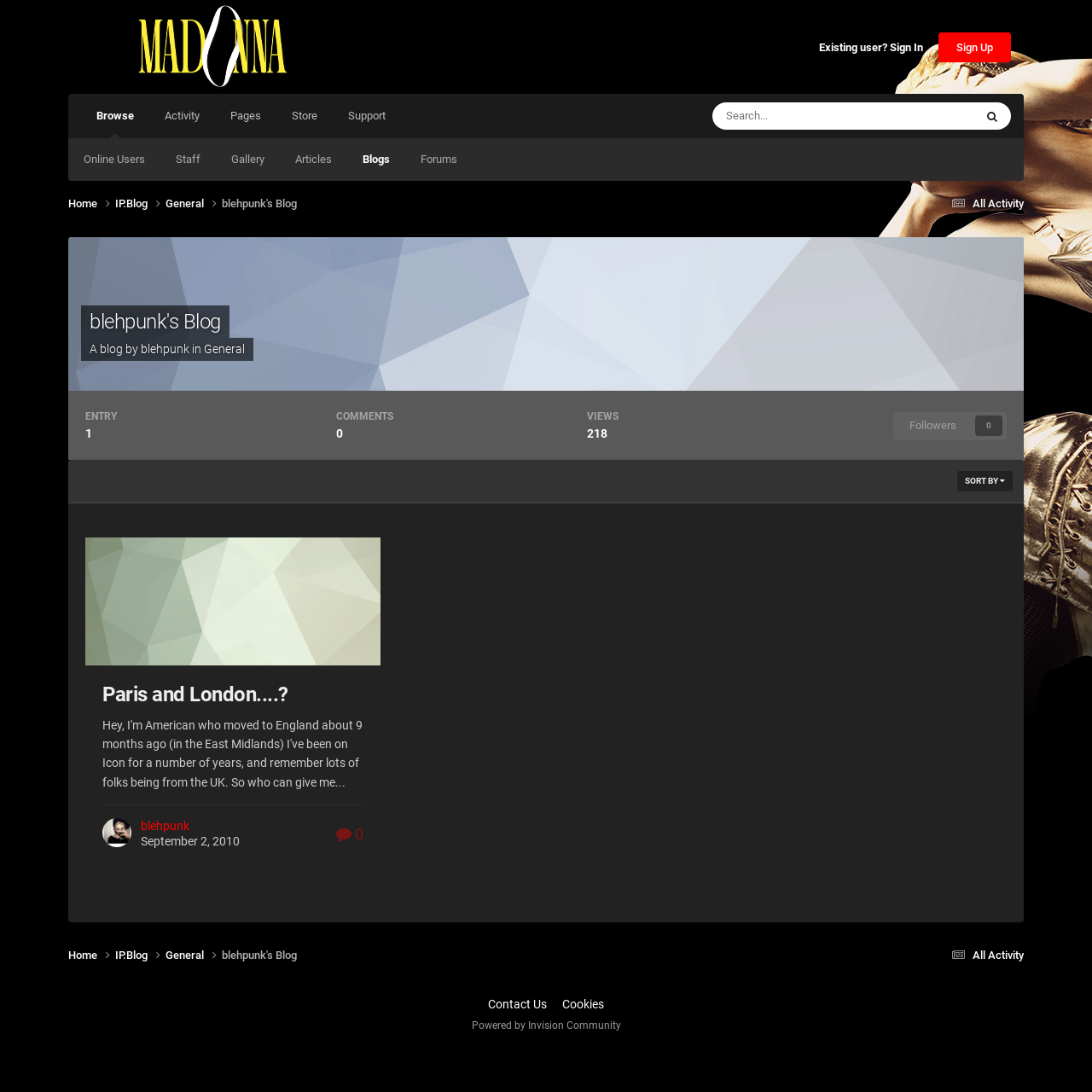Respond to the following query with just one word or a short phrase: 
What is the purpose of the search box?

To search the blog